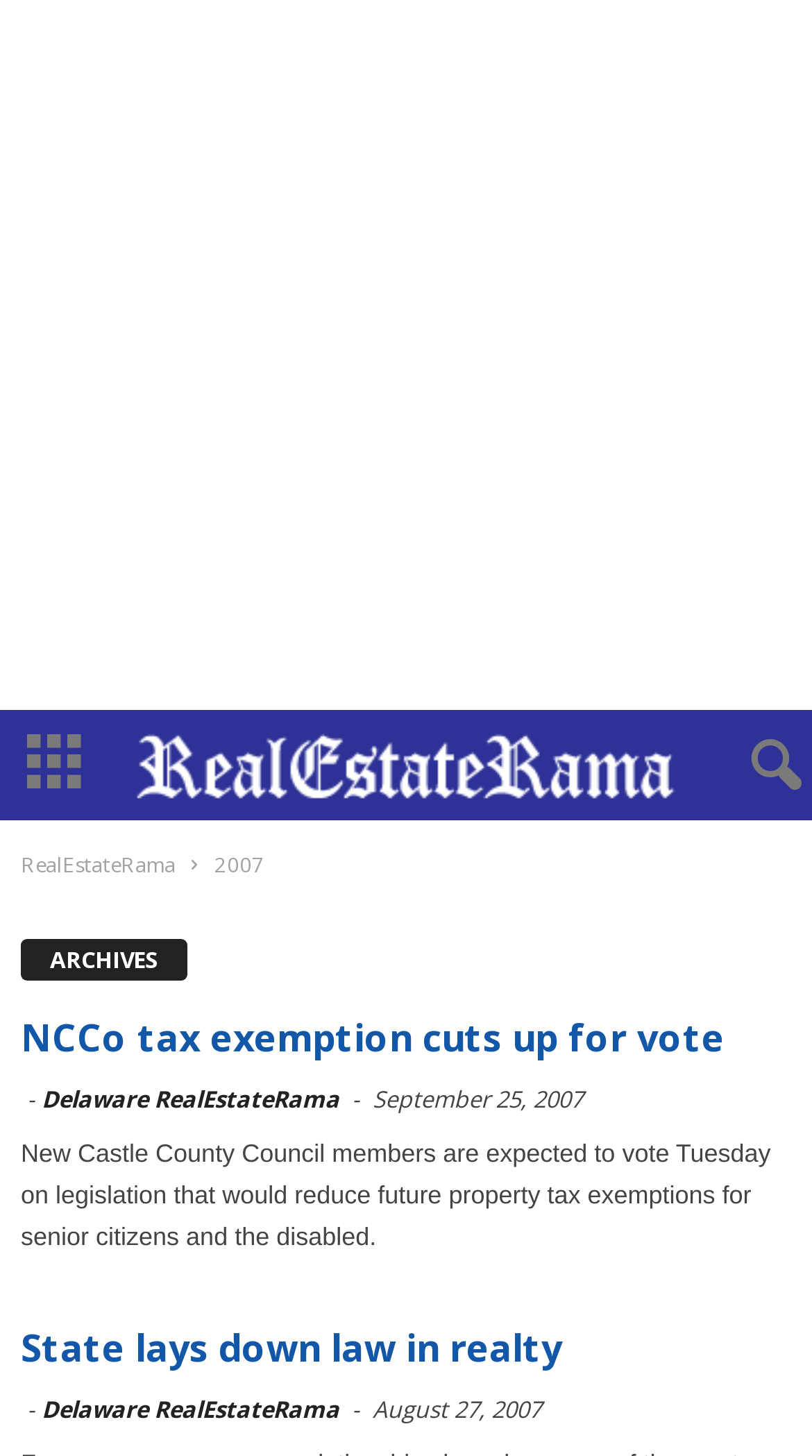Examine the screenshot and answer the question in as much detail as possible: How many articles are displayed on this webpage?

There are at least two articles displayed on this webpage, as I can see two separate article titles with corresponding dates and summaries. There may be more articles further down the page.